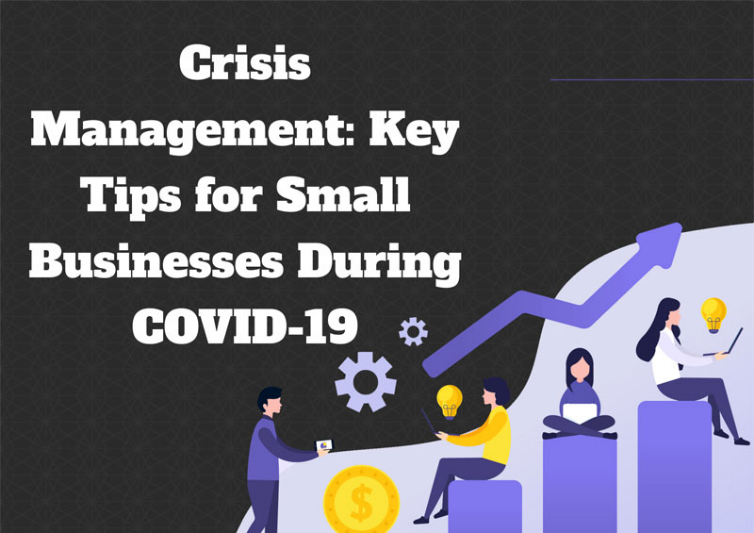What icons represent finance and innovation?
Provide an in-depth answer to the question, covering all aspects.

The icons that represent finance and innovation in the infographic are the dollar sign and light bulbs, which are visual elements that illustrate core concepts related to crisis management and strategizing during the pandemic.